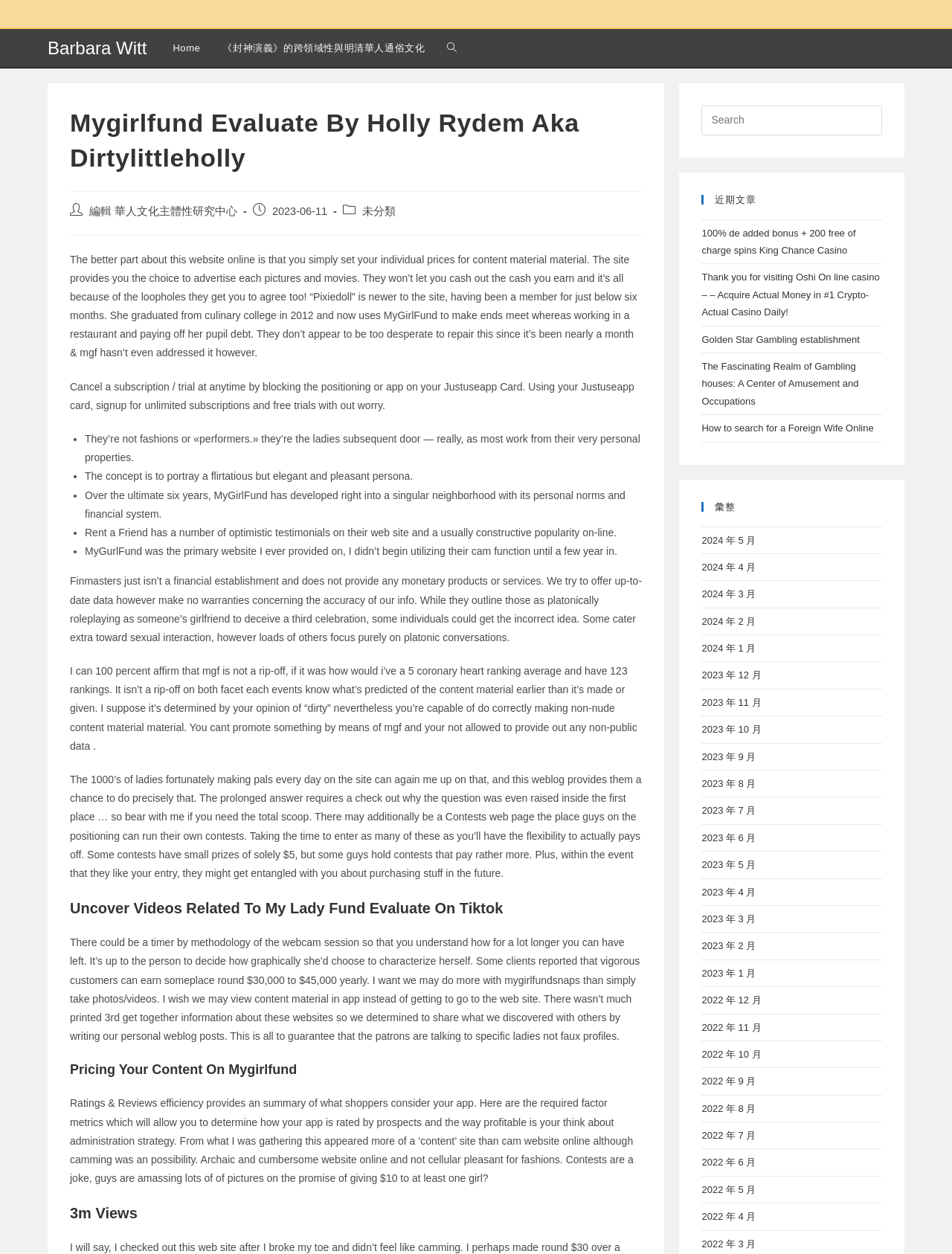Based on the element description Home, identify the bounding box coordinates for the UI element. The coordinates should be in the format (top-left x, top-left y, bottom-right x, bottom-right y) and within the 0 to 1 range.

[0.17, 0.023, 0.222, 0.054]